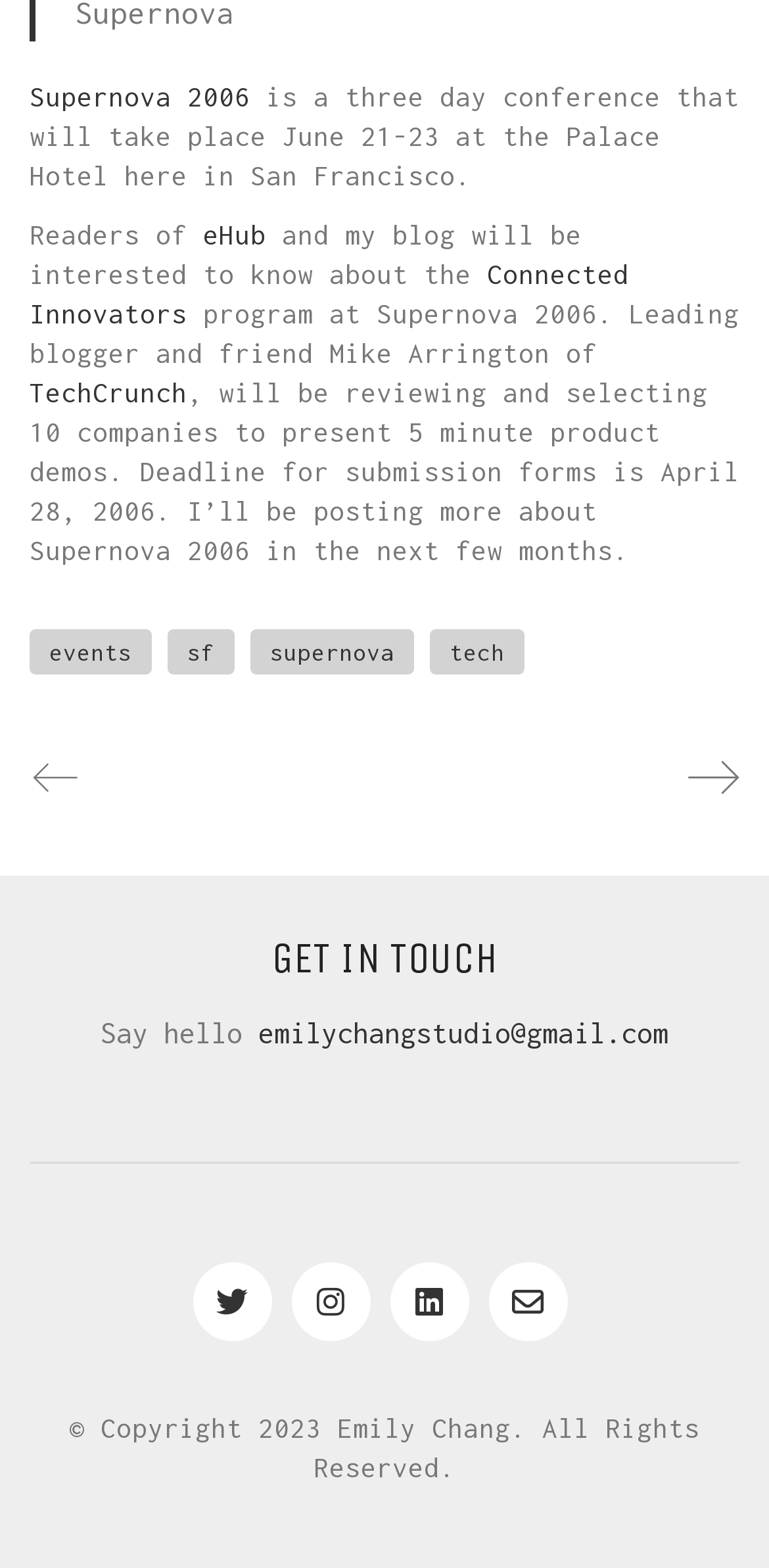Refer to the screenshot and answer the following question in detail:
Who will be reviewing and selecting companies for Supernova 2006?

The static text element mentions that 'Leading blogger and friend Mike Arrington of TechCrunch, will be reviewing and selecting 10 companies to present 5 minute product demos.'